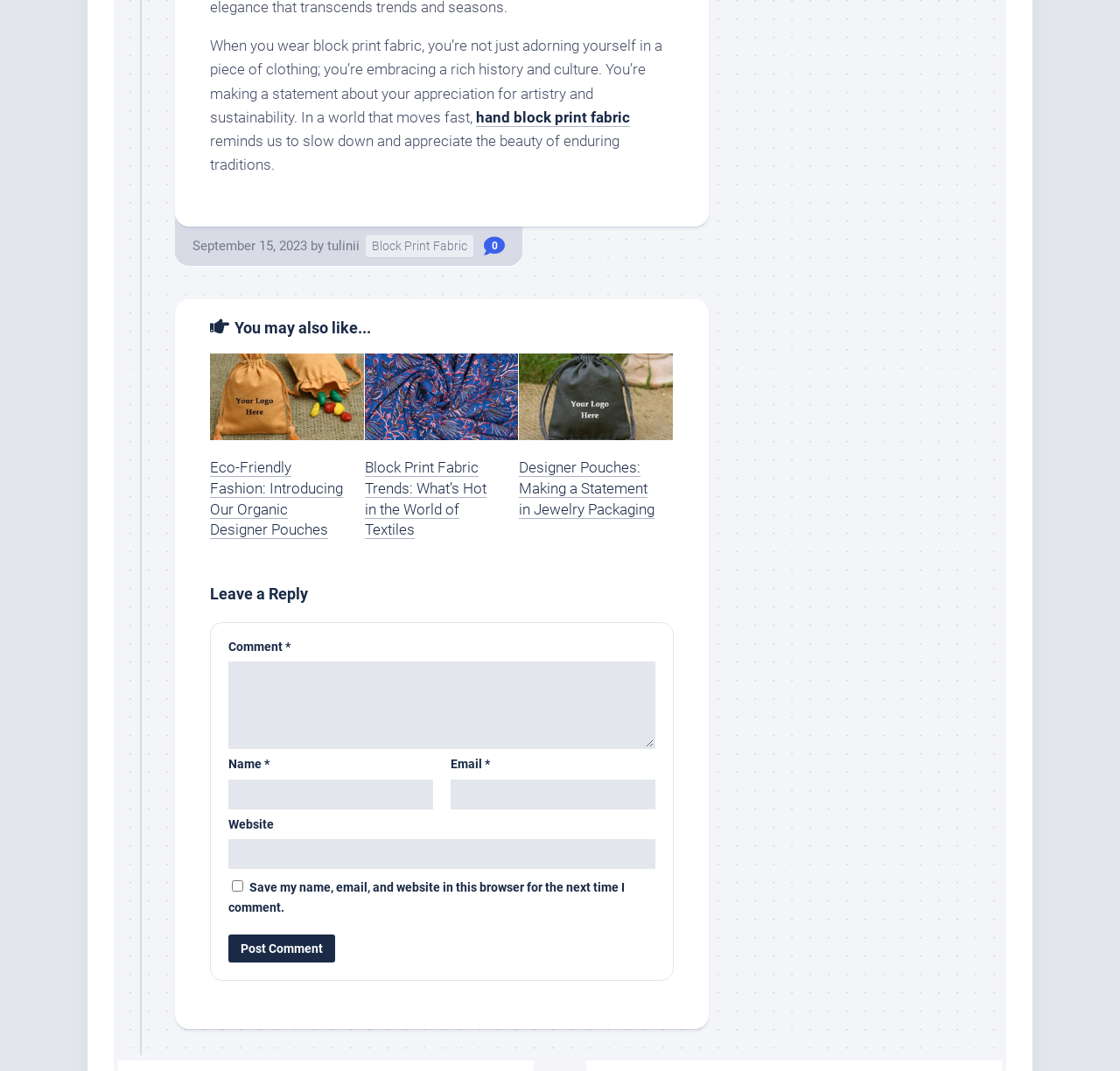Identify the bounding box for the given UI element using the description provided. Coordinates should be in the format (top-left x, top-left y, bottom-right x, bottom-right y) and must be between 0 and 1. Here is the description: name="submit" value="Post Comment"

[0.204, 0.873, 0.299, 0.899]